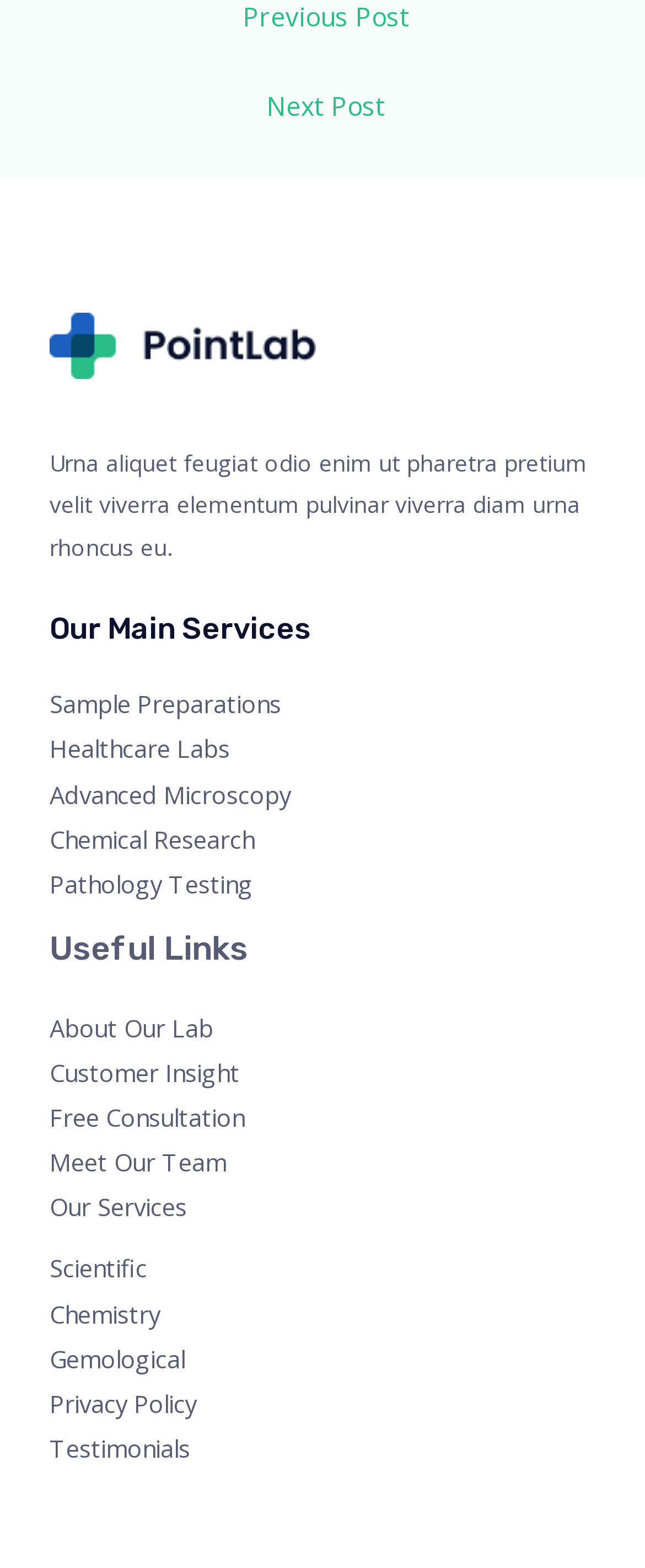Please give a succinct answer using a single word or phrase:
What is the text of the first footer widget?

Urna aliquet feugiat odio enim ut pharetra pretium velit viverra elementum pulvinar viverra diam urna rhoncus eu.